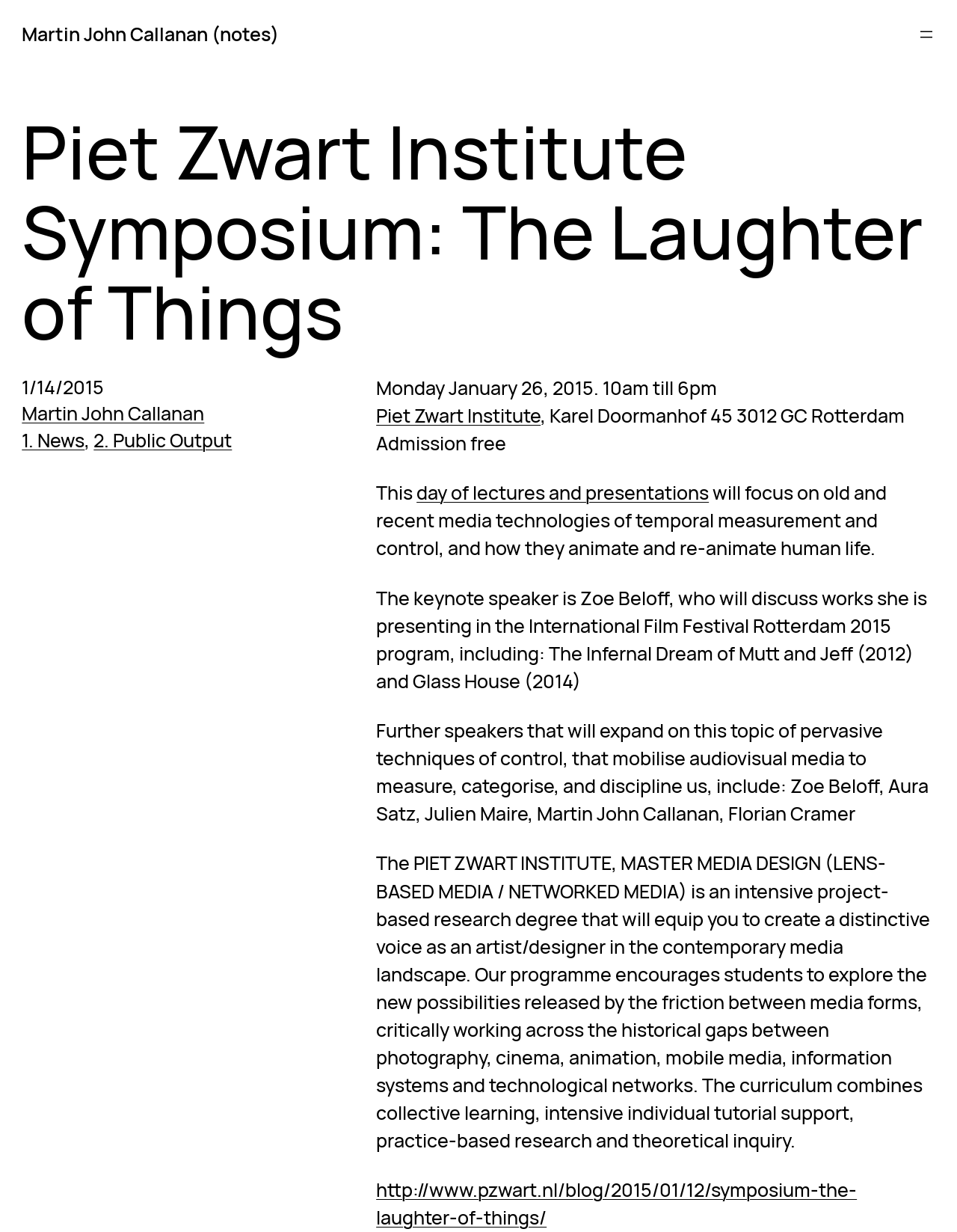Kindly determine the bounding box coordinates for the area that needs to be clicked to execute this instruction: "Read about the Piet Zwart Institute".

[0.393, 0.326, 0.565, 0.348]